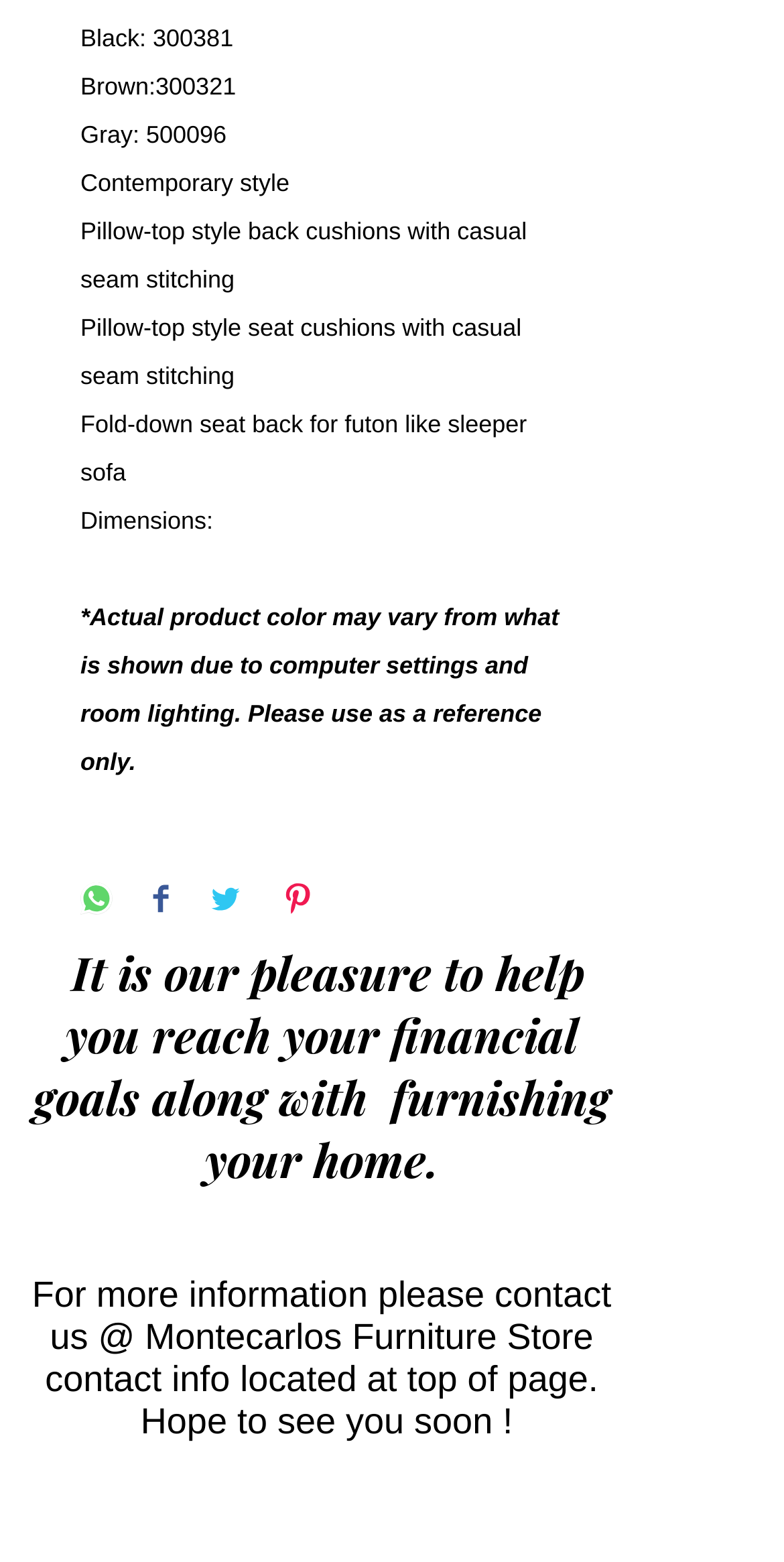Based on the element description, predict the bounding box coordinates (top-left x, top-left y, bottom-right x, bottom-right y) for the UI element in the screenshot: aria-label="Twitter Clean"

[0.31, 0.775, 0.367, 0.804]